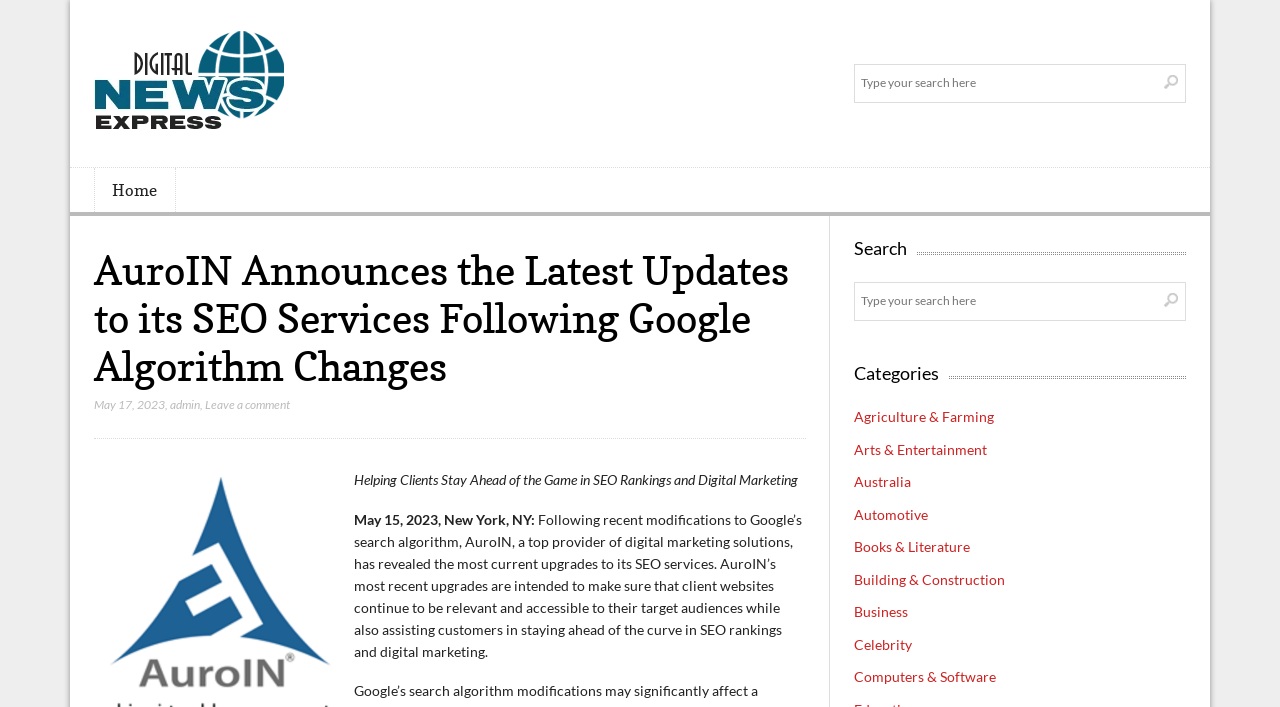Please provide the bounding box coordinates for the element that needs to be clicked to perform the following instruction: "Read the latest news". The coordinates should be given as four float numbers between 0 and 1, i.e., [left, top, right, bottom].

[0.277, 0.667, 0.624, 0.691]